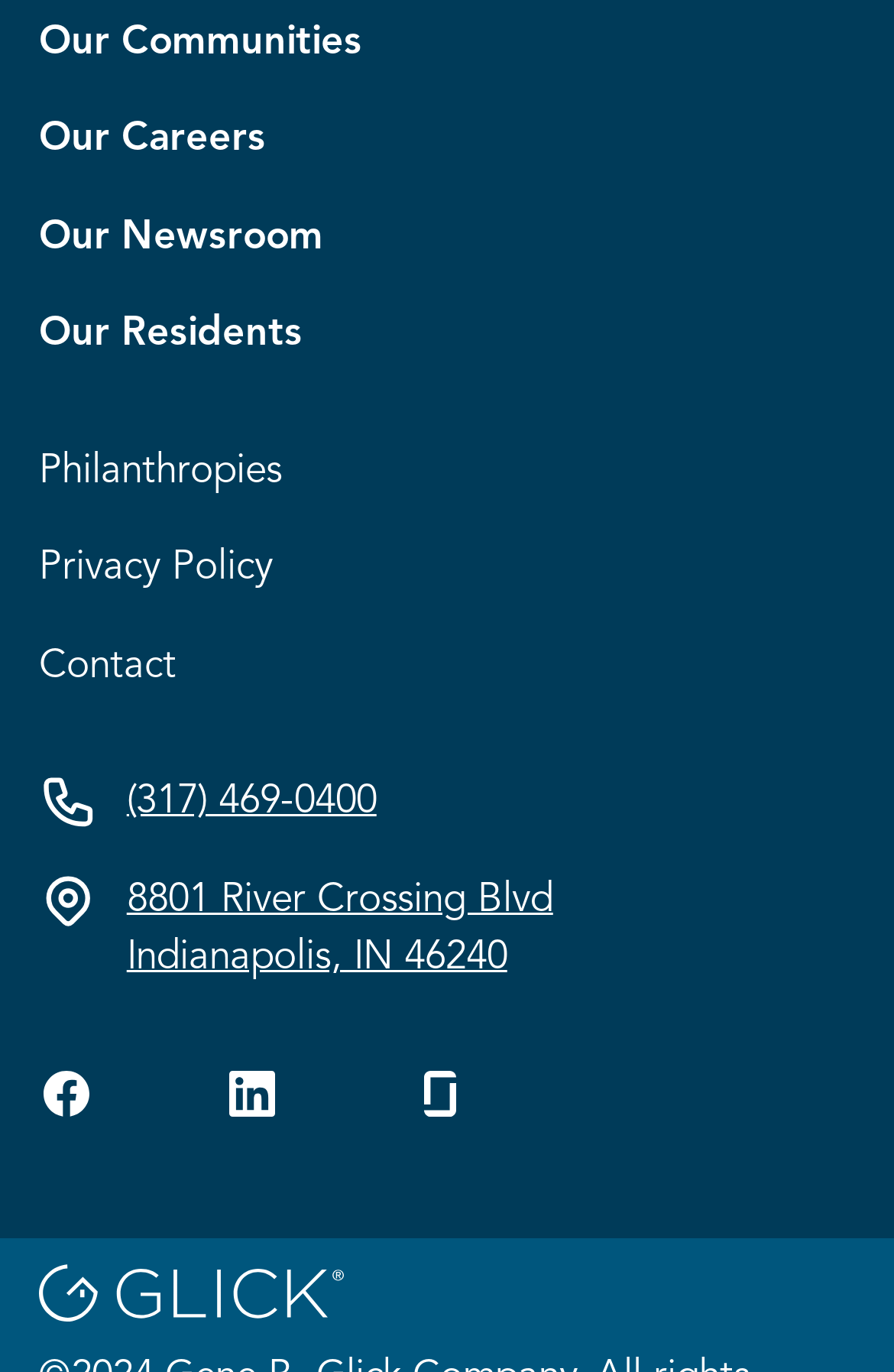Determine the bounding box coordinates of the area to click in order to meet this instruction: "Visit Our Communities page".

[0.044, 0.01, 0.956, 0.052]